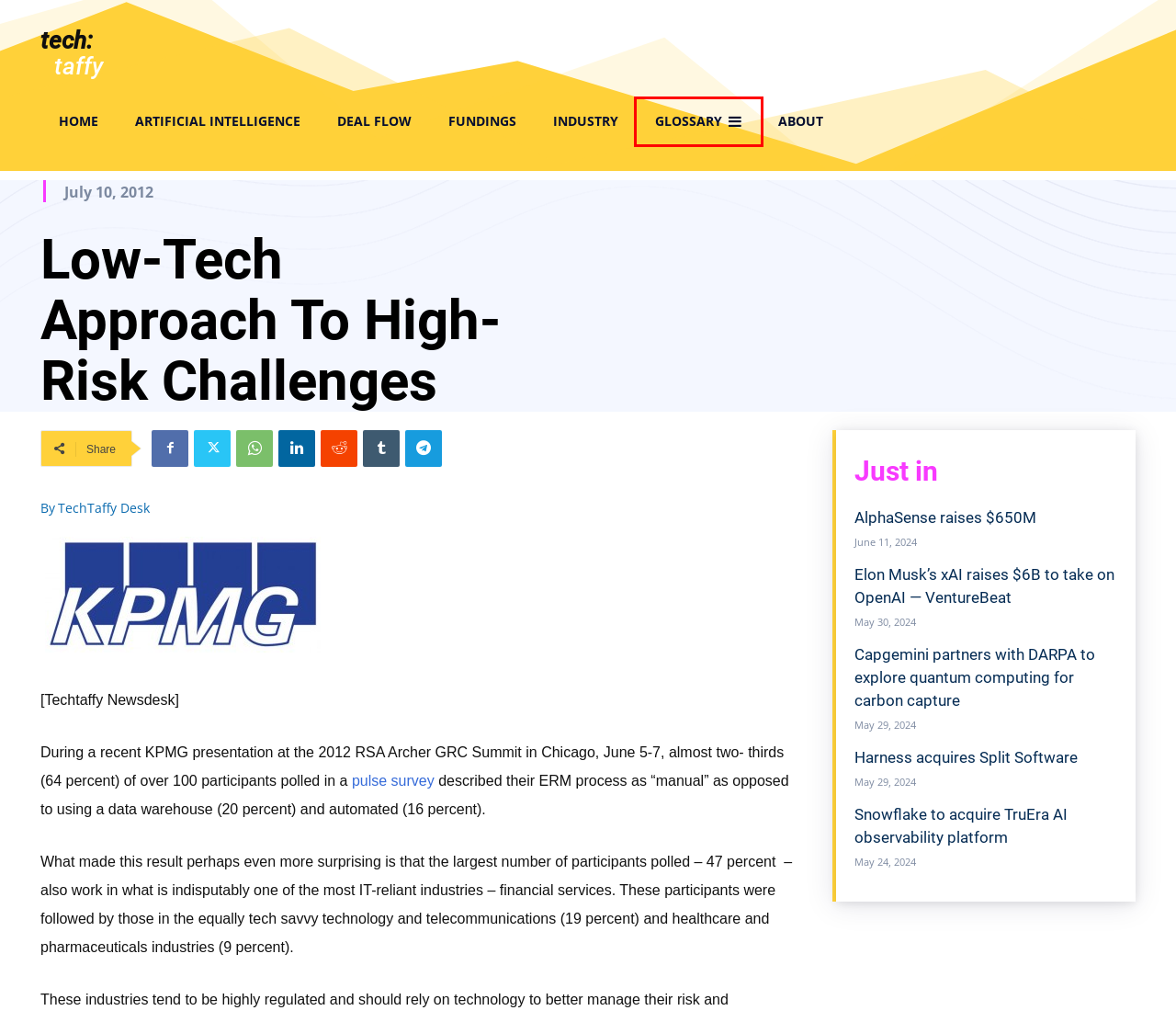Analyze the webpage screenshot with a red bounding box highlighting a UI element. Select the description that best matches the new webpage after clicking the highlighted element. Here are the options:
A. Fundings Archives » TechTaffy
B. Capgemini partners with DARPA to explore quantum computing for carbon capture » TechTaffy
C. Harness acquires Split Software » TechTaffy
D. About » TechTaffy
E. Dictionary Archives » TechTaffy
F. Snowflake to acquire TruEra AI observability platform » TechTaffy
G. Elon Musk’s xAI raises $6B to take on OpenAI -- VentureBeat » TechTaffy
H. AlphaSense raises $650M » TechTaffy

E